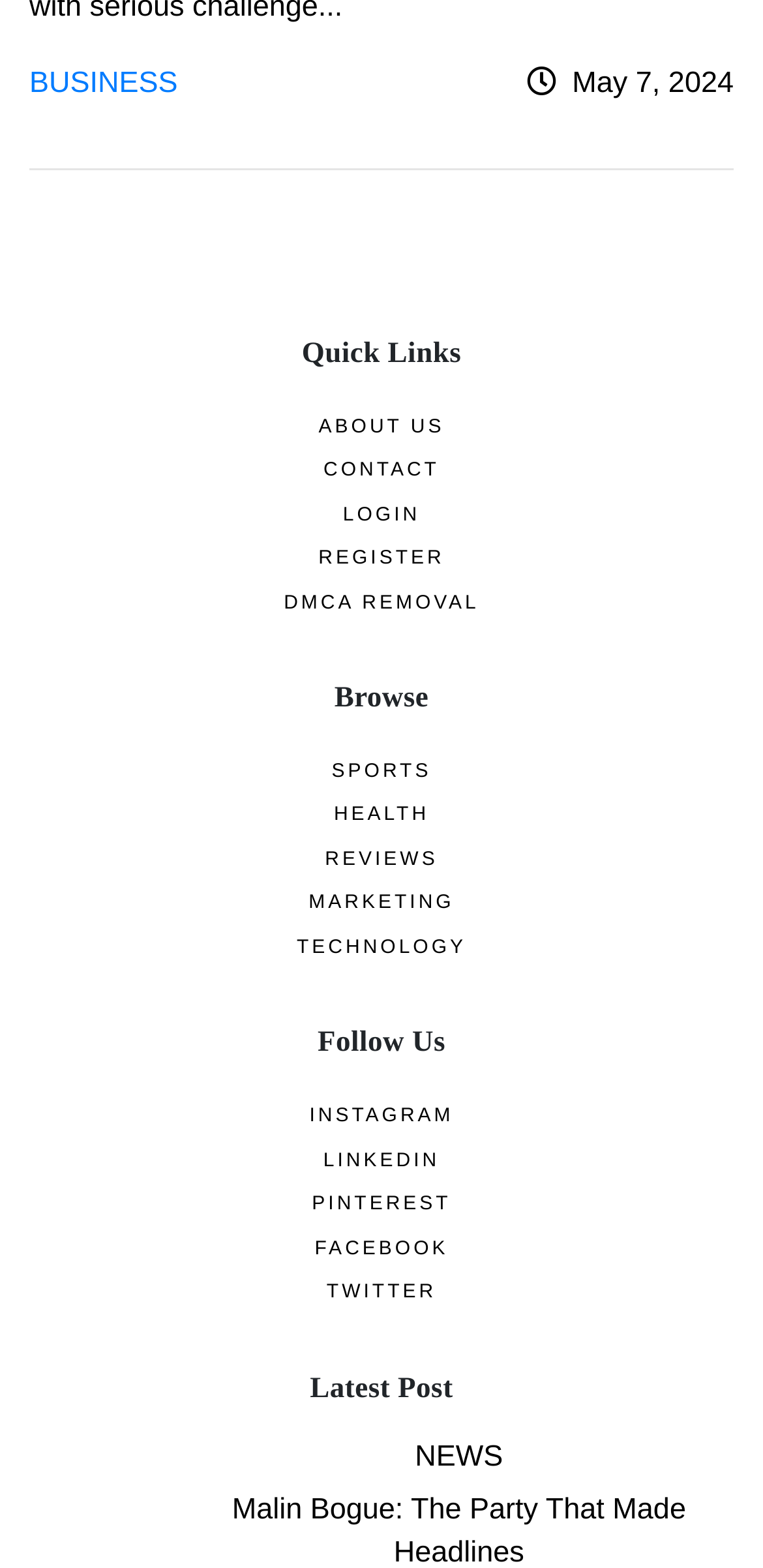Please answer the following question using a single word or phrase: 
How many headings are present on the webpage?

4